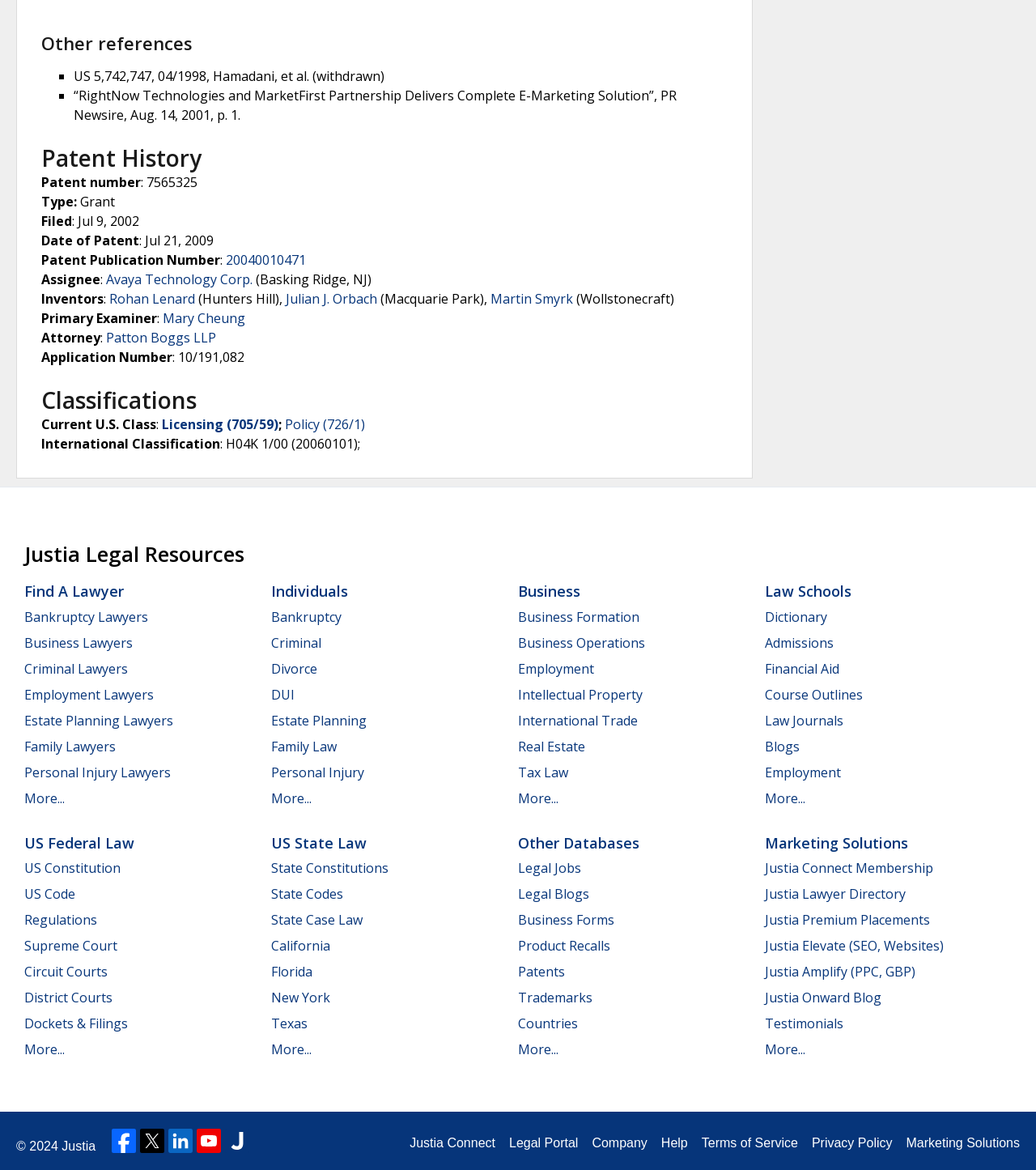Bounding box coordinates must be specified in the format (top-left x, top-left y, bottom-right x, bottom-right y). All values should be floating point numbers between 0 and 1. What are the bounding box coordinates of the UI element described as: Florida

[0.262, 0.823, 0.302, 0.838]